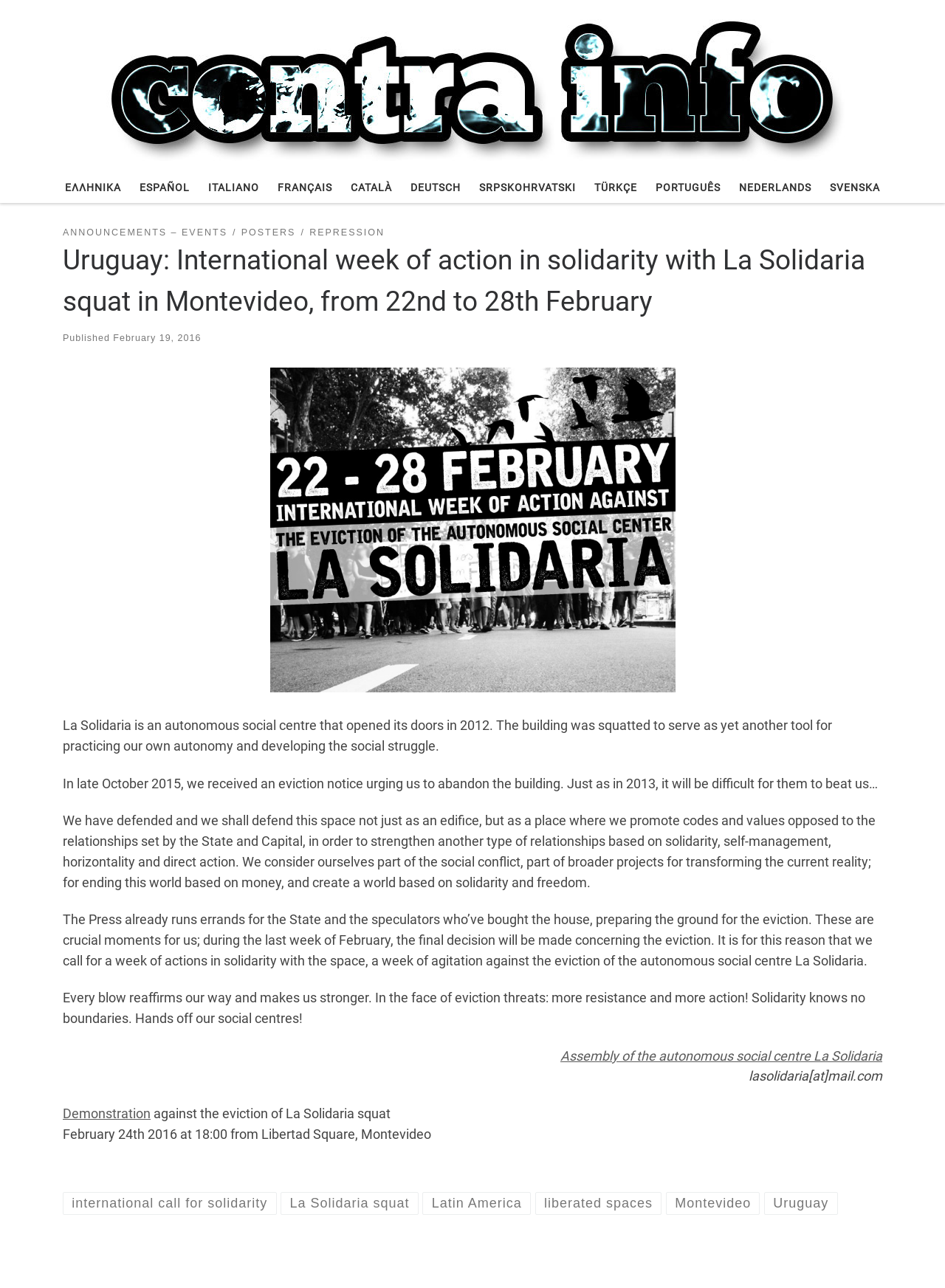Determine the bounding box of the UI element mentioned here: "La Solidaria squat". The coordinates must be in the format [left, top, right, bottom] with values ranging from 0 to 1.

[0.297, 0.925, 0.443, 0.943]